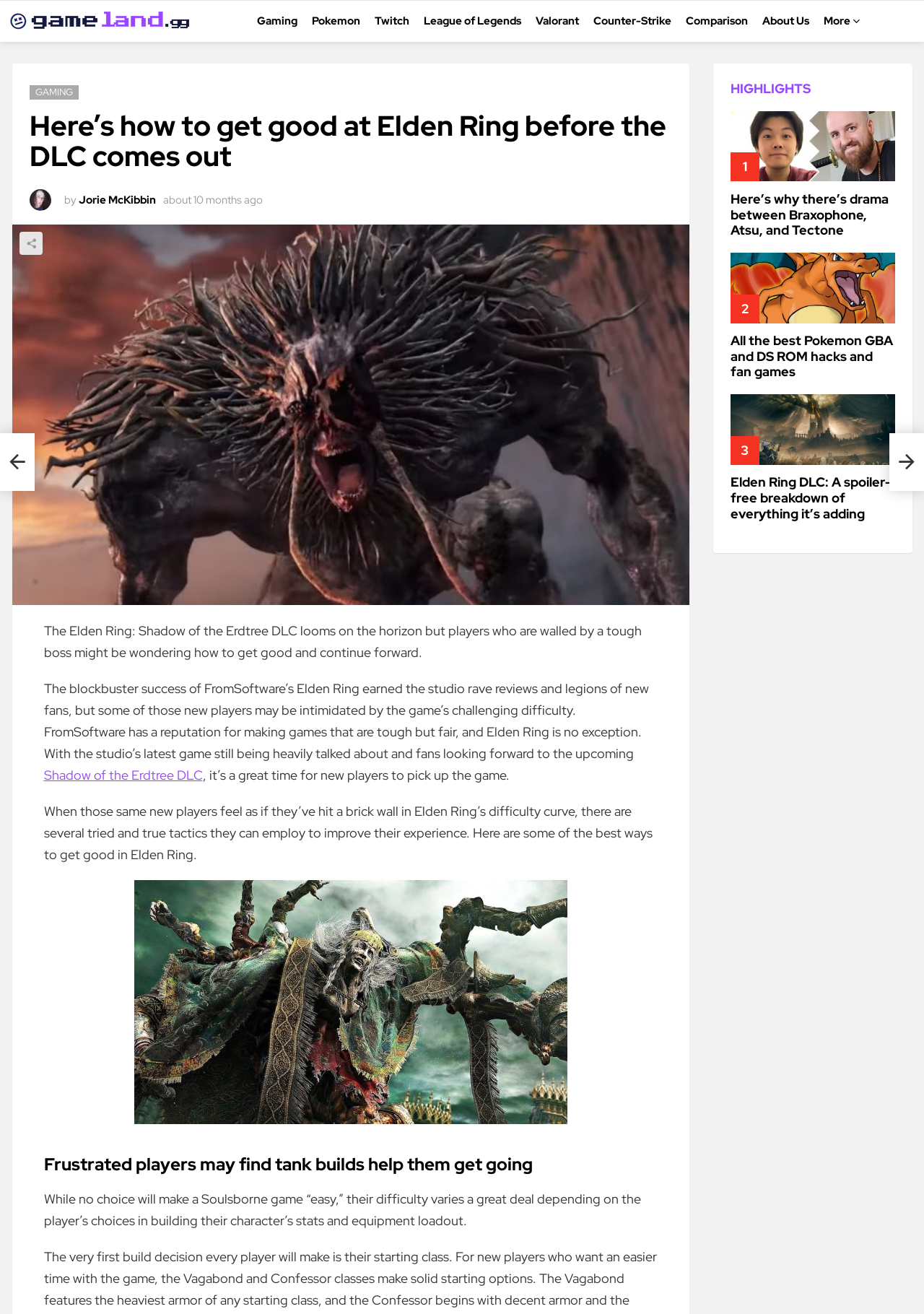Answer the following in one word or a short phrase: 
How long ago was the article written?

10 months ago